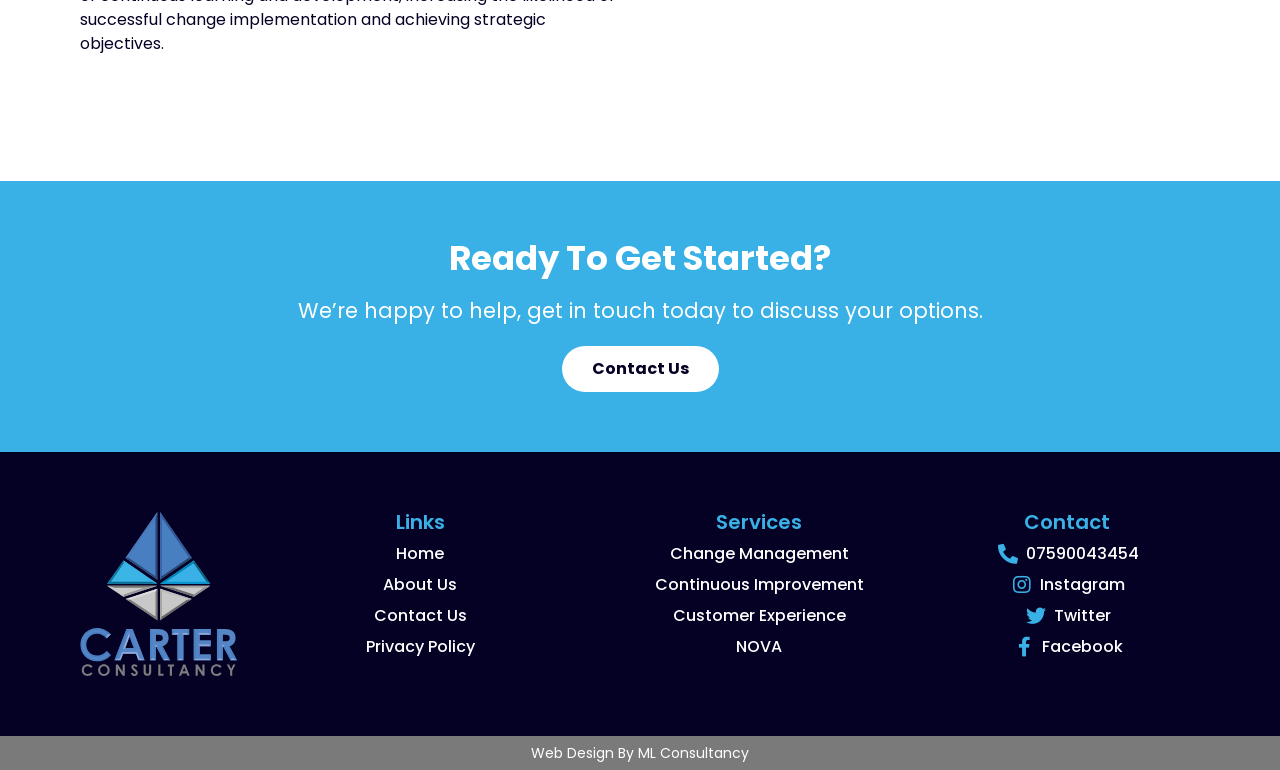Please identify the bounding box coordinates of the clickable area that will allow you to execute the instruction: "Call the phone number".

[0.73, 0.704, 0.937, 0.735]